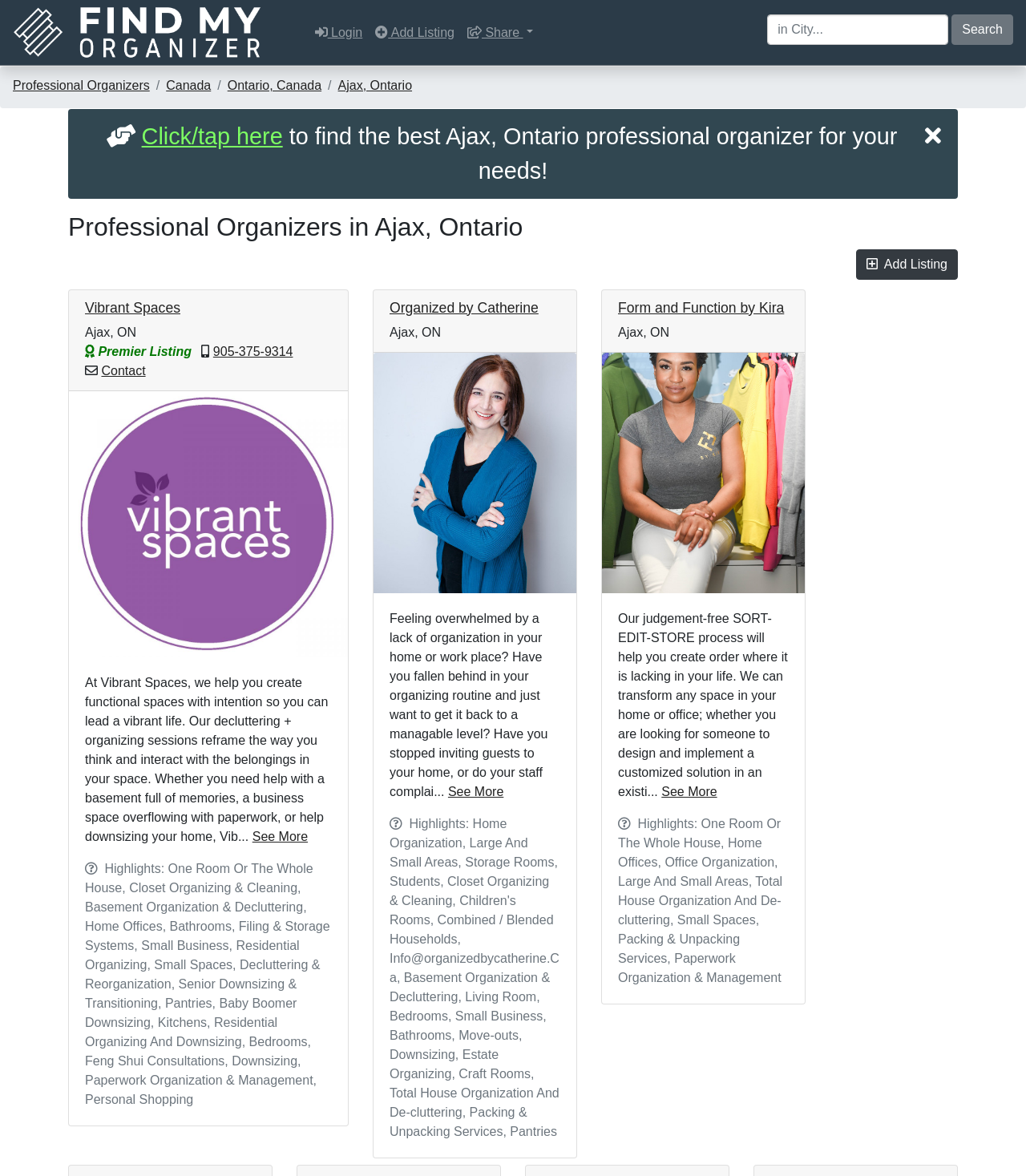Find the bounding box coordinates for the UI element that matches this description: "Form and Function by Kira".

[0.602, 0.255, 0.764, 0.268]